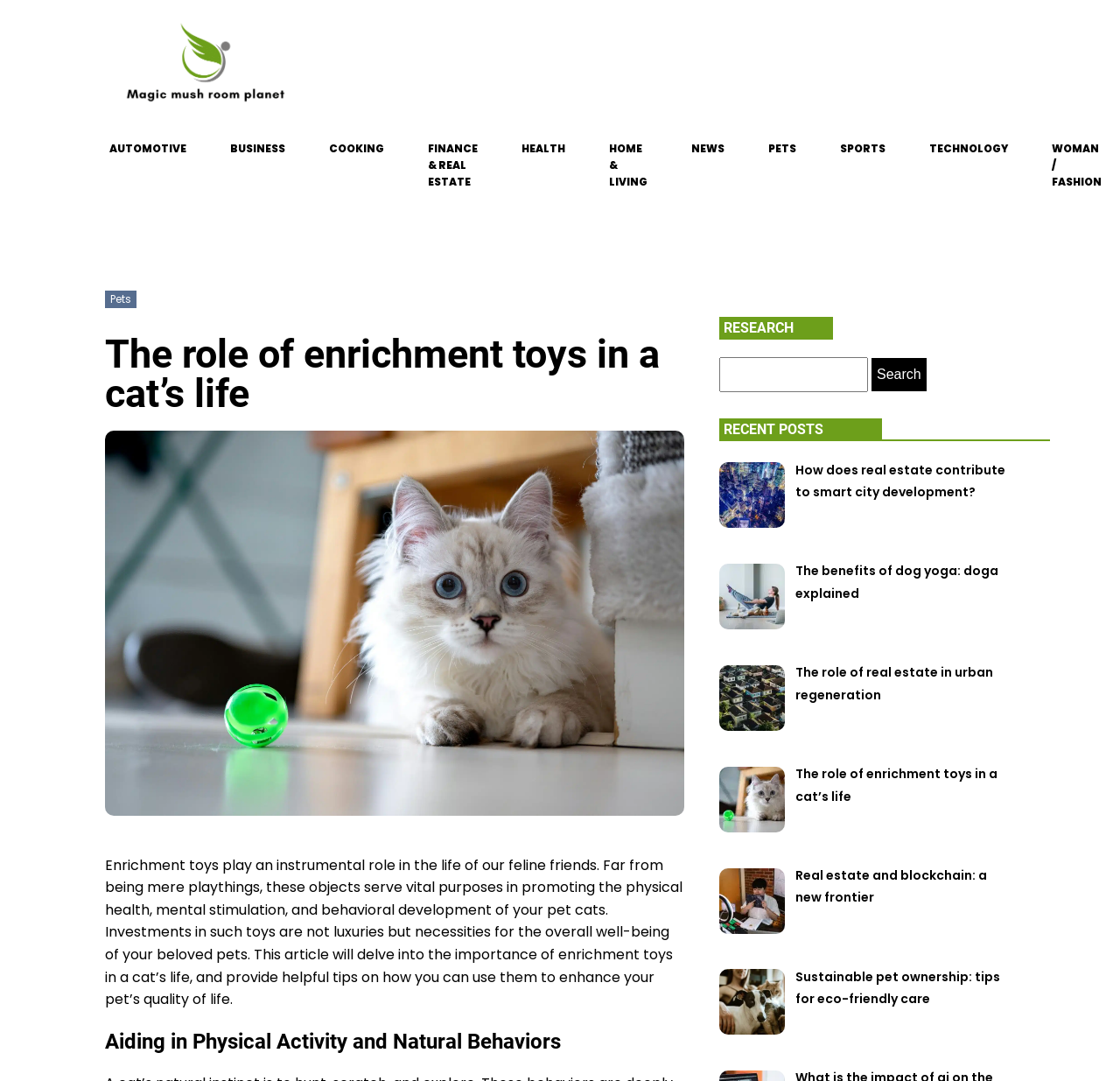Give a full account of the webpage's elements and their arrangement.

This webpage is about the importance of enrichment toys in a cat's life. At the top, there is a navigation menu with 11 links to different categories, including AUTOMOTIVE, BUSINESS, COOKING, and PETS, among others. Below the navigation menu, there is a heading that reads "The role of enrichment toys in a cat's life". 

Following the heading, there is a paragraph of text that explains the significance of enrichment toys in promoting the physical health, mental stimulation, and behavioral development of pet cats. The text also emphasizes that investments in such toys are necessary for the overall well-being of pets.

Below the paragraph, there are two headings: "Aiding in Physical Activity and Natural Behaviors" and "RESEARCH". The "RESEARCH" section contains a search bar with a textbox and a search button. 

On the right side of the page, there is a section titled "RECENT POSTS" that lists six links to different articles, including "How does real estate contribute to smart city development?", "The benefits of dog yoga: doga explained", and "The role of enrichment toys in a cat's life", among others.